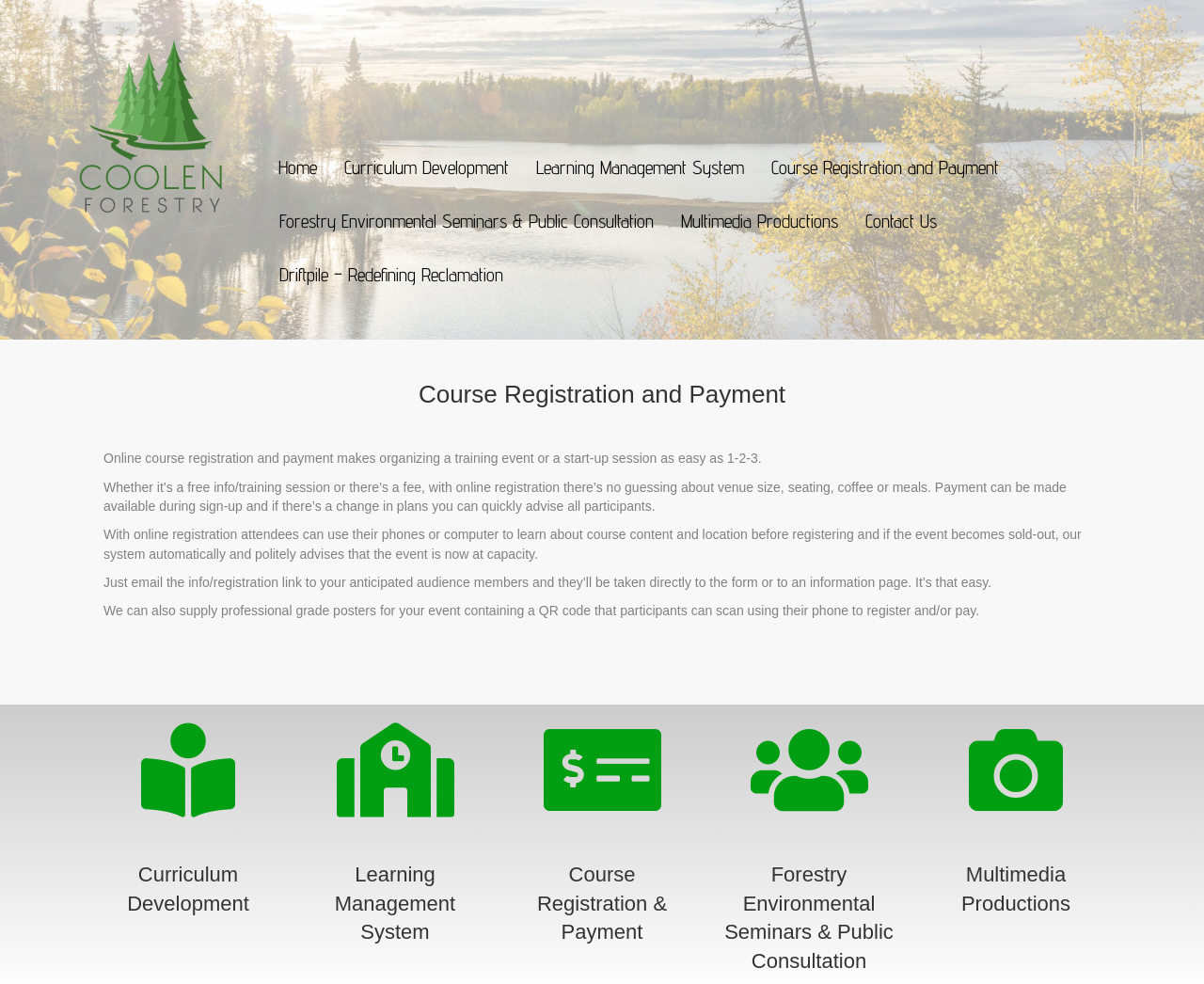Detail the various sections and features present on the webpage.

The webpage is about Course Registration and Payment services provided by Coolen Forestry. At the top left corner, there is a logo image of Coolen Forestry, accompanied by a row of navigation links, including Home, Curriculum Development, Learning Management System, Course Registration and Payment, Forestry Environmental Seminars & Public Consultation, Multimedia Productions, and Contact Us.

Below the navigation links, there is a heading that reads "Course Registration and Payment". This section explains the benefits of online course registration and payment, including easy organization, accurate venue planning, and convenient payment processing. There are four paragraphs of text that describe how online registration can simplify the process of organizing a training event or start-up session.

On the right side of the page, there are several sections with headings, including Curriculum Development, Learning Management System, Course Registration & Payment, Forestry Environmental Seminars & Public Consultation, and Multimedia Productions. Each section has a link with the same title as the heading. These sections appear to be a list of services or features provided by Coolen Forestry.

Overall, the webpage is focused on promoting the Course Registration and Payment services offered by Coolen Forestry, with additional information about other related services and features.